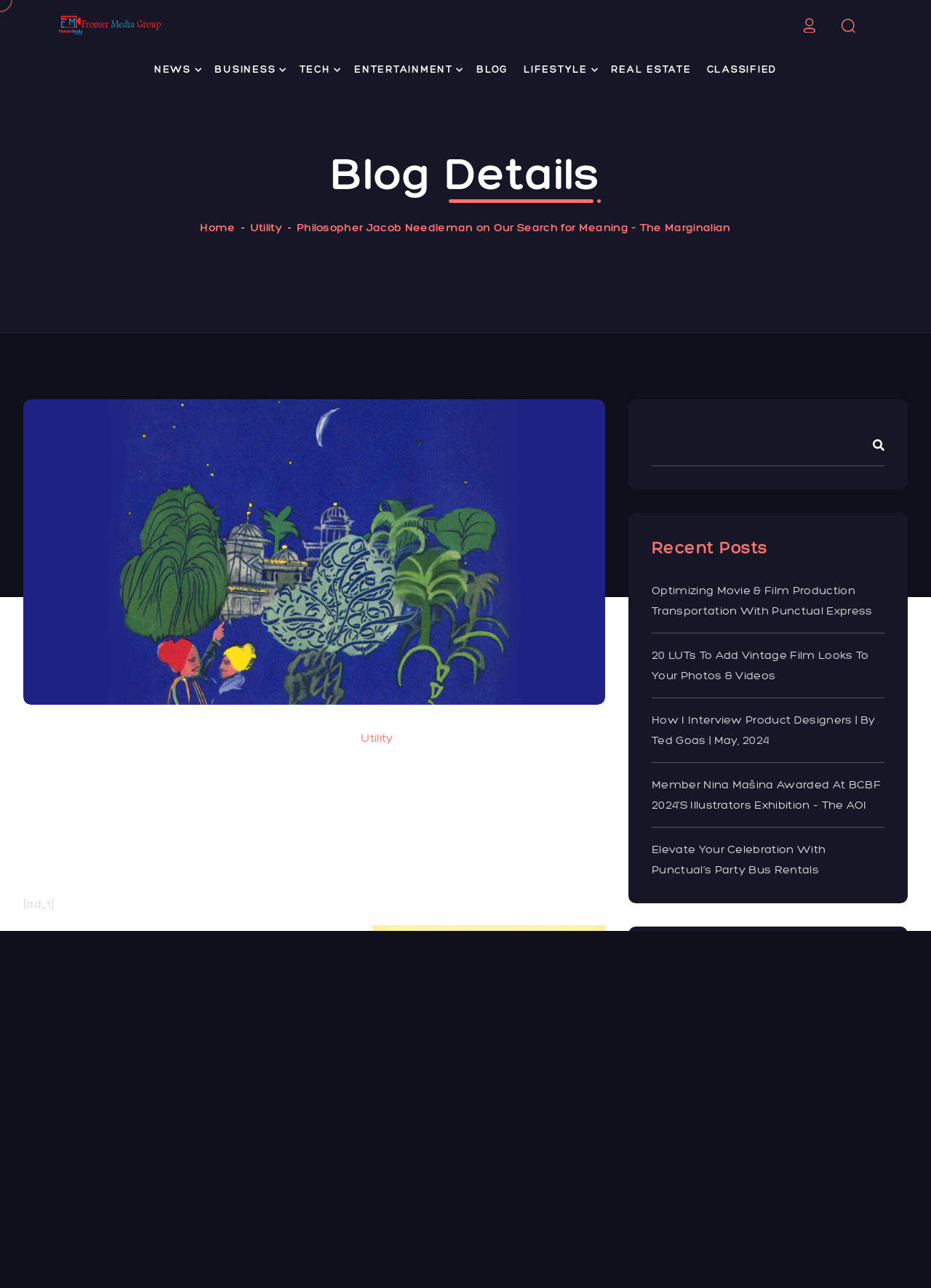Locate the bounding box coordinates of the area you need to click to fulfill this instruction: 'Click on the NEWS link'. The coordinates must be in the form of four float numbers ranging from 0 to 1: [left, top, right, bottom].

[0.157, 0.038, 0.223, 0.07]